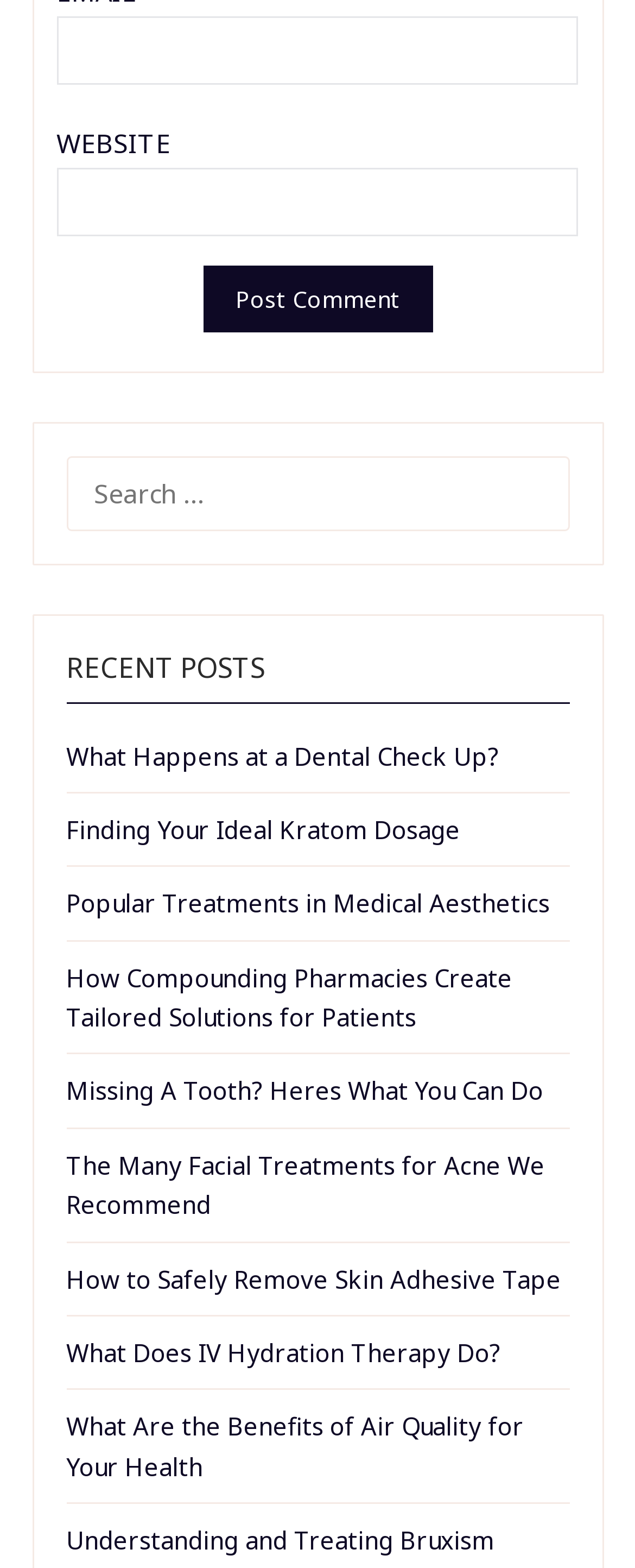Determine the bounding box coordinates of the section to be clicked to follow the instruction: "Visit the website". The coordinates should be given as four float numbers between 0 and 1, formatted as [left, top, right, bottom].

[0.089, 0.107, 0.911, 0.151]